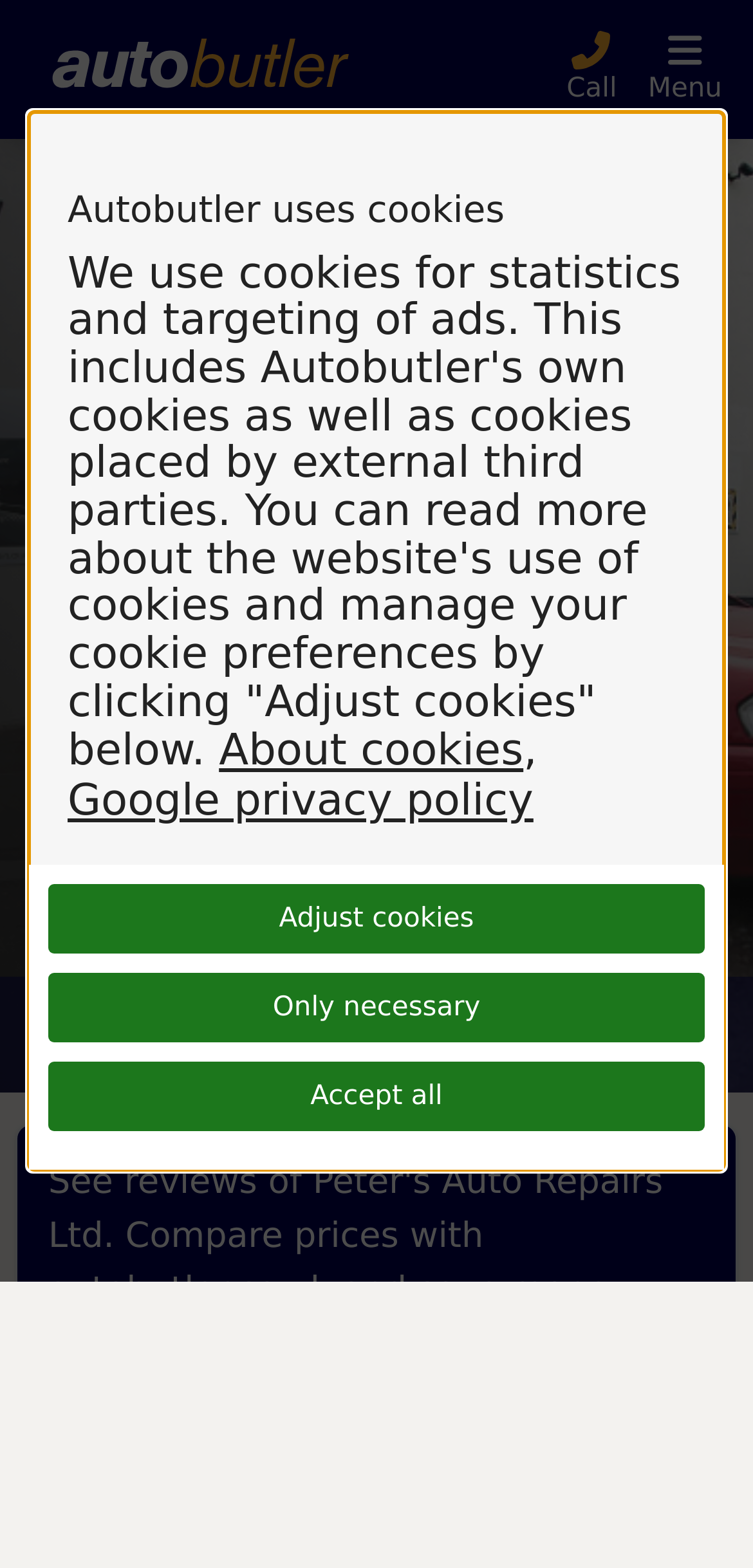What is the rating of Peter's Auto Repairs Ltd?
Answer the question with as much detail as possible.

The rating is mentioned on the webpage as '4.9' along with the number of reviews '(10)'.